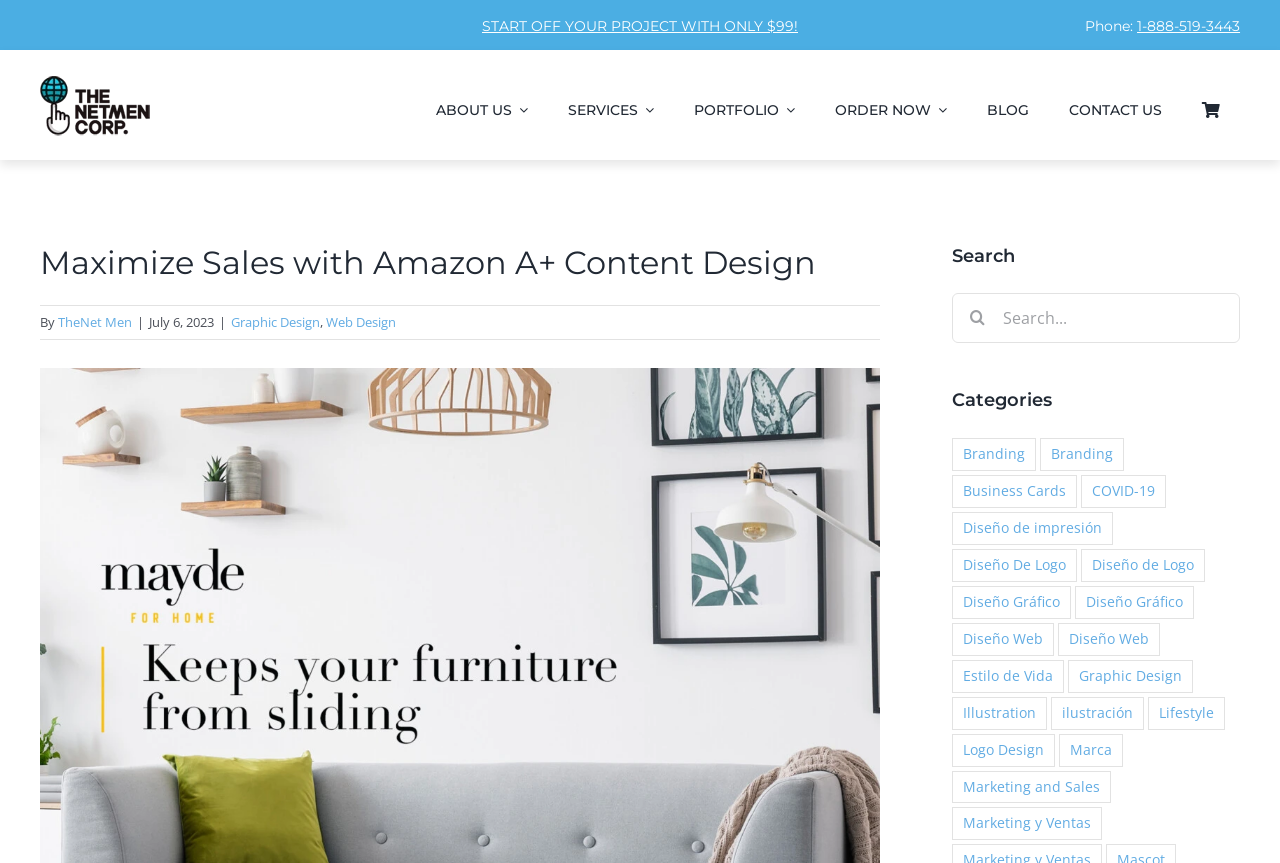Could you highlight the region that needs to be clicked to execute the instruction: "Visit the 'ABOUT US' page"?

[0.325, 0.113, 0.428, 0.142]